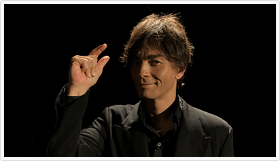Analyze the image and answer the question with as much detail as possible: 
What is the background of the image?

The background of the image is dark, which draws attention to the individual's expression and gesture, emphasizing a moment of finesse or detail, as mentioned in the caption.